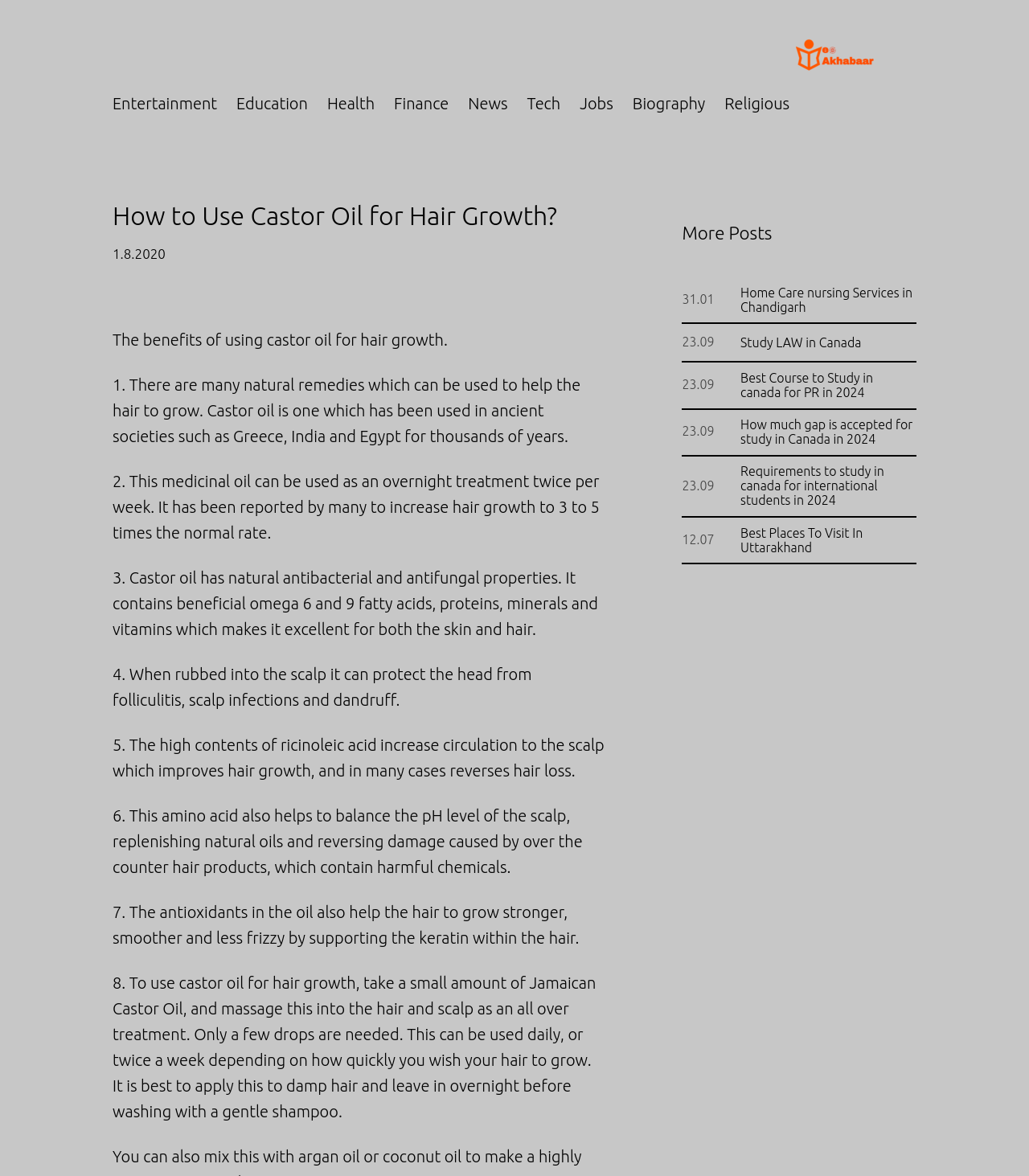Please locate the bounding box coordinates for the element that should be clicked to achieve the following instruction: "Share on Facebook". Ensure the coordinates are given as four float numbers between 0 and 1, i.e., [left, top, right, bottom].

None